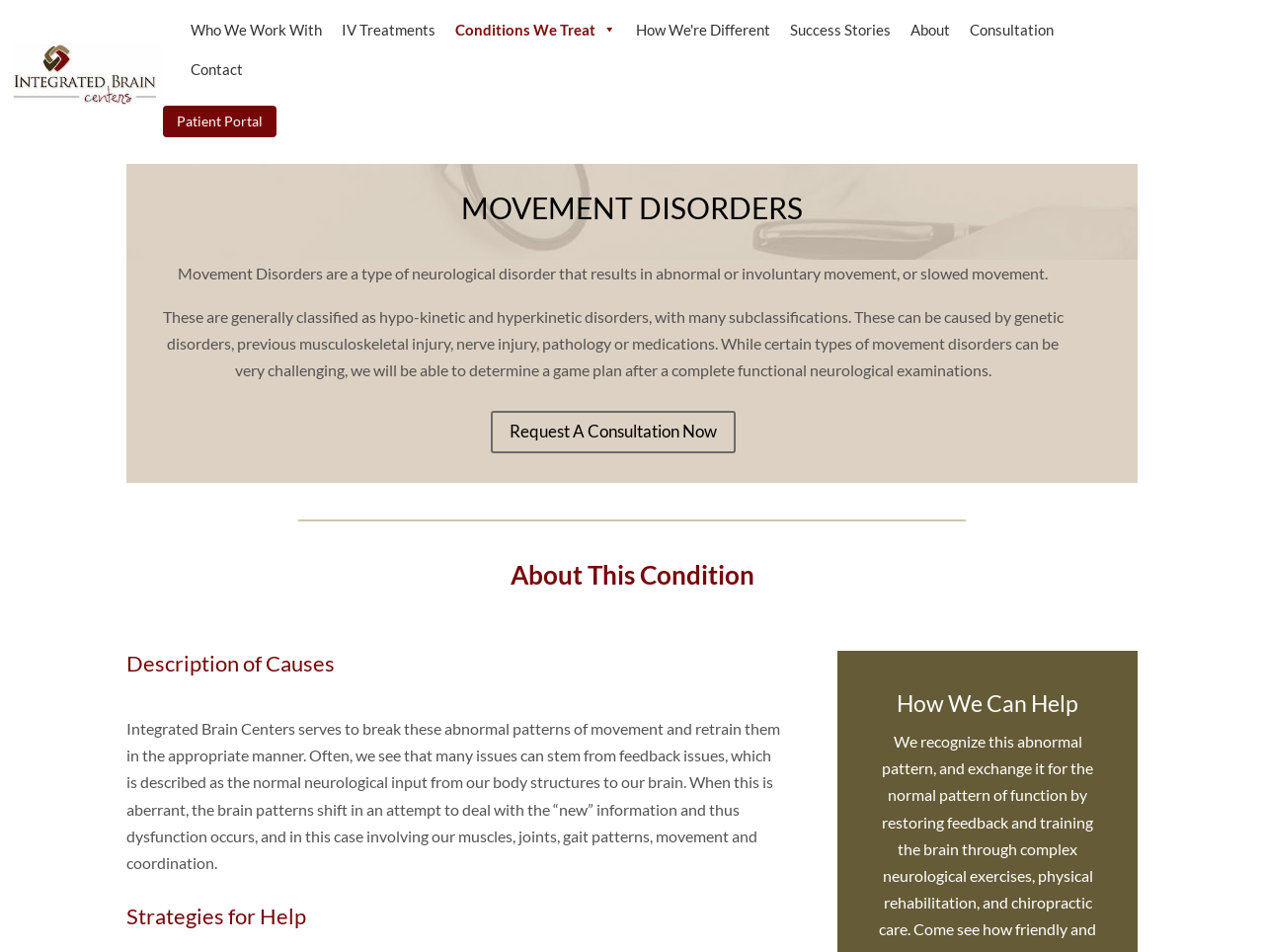Determine the bounding box coordinates for the clickable element required to fulfill the instruction: "Click the 'Conditions We Treat' link". Provide the coordinates as four float numbers between 0 and 1, i.e., [left, top, right, bottom].

[0.353, 0.01, 0.496, 0.052]